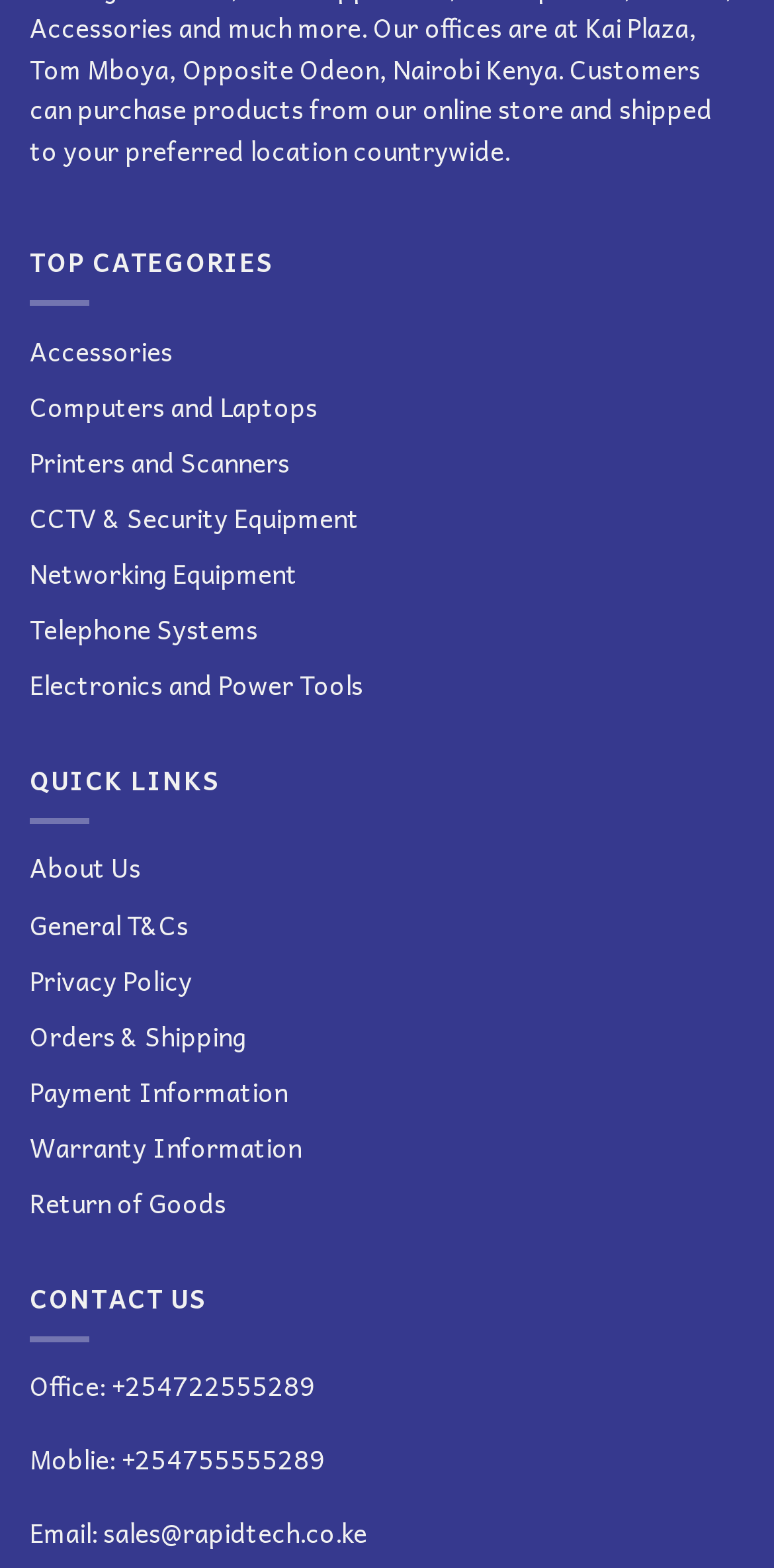Observe the image and answer the following question in detail: What is the email address for sales?

The email address for sales is listed under the 'CONTACT US' section, which is 'sales@rapidtech.co.ke', as indicated by the link next to the 'Email:' label.